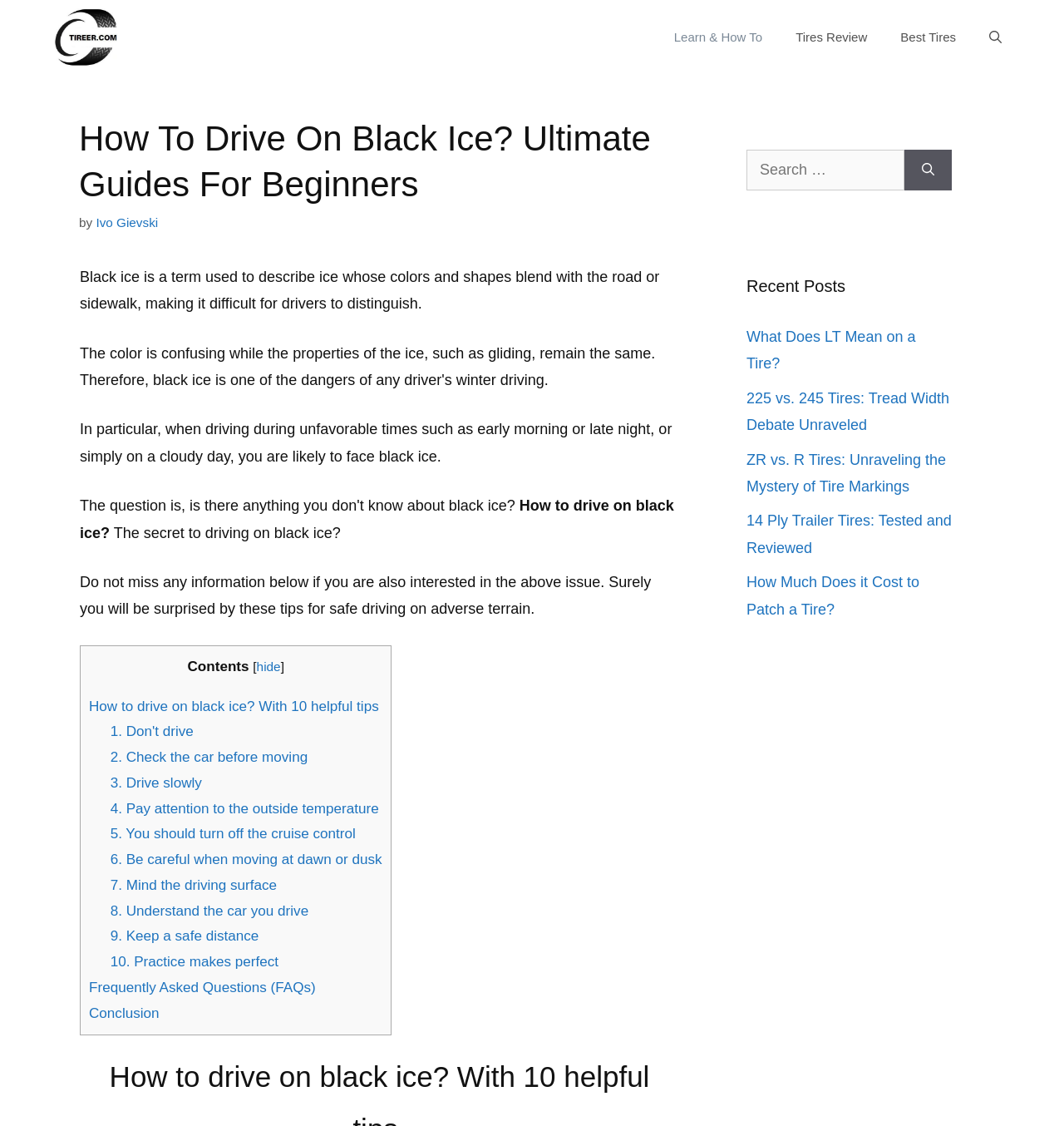Highlight the bounding box of the UI element that corresponds to this description: "Frequently Asked Questions (FAQs)".

[0.084, 0.87, 0.297, 0.884]